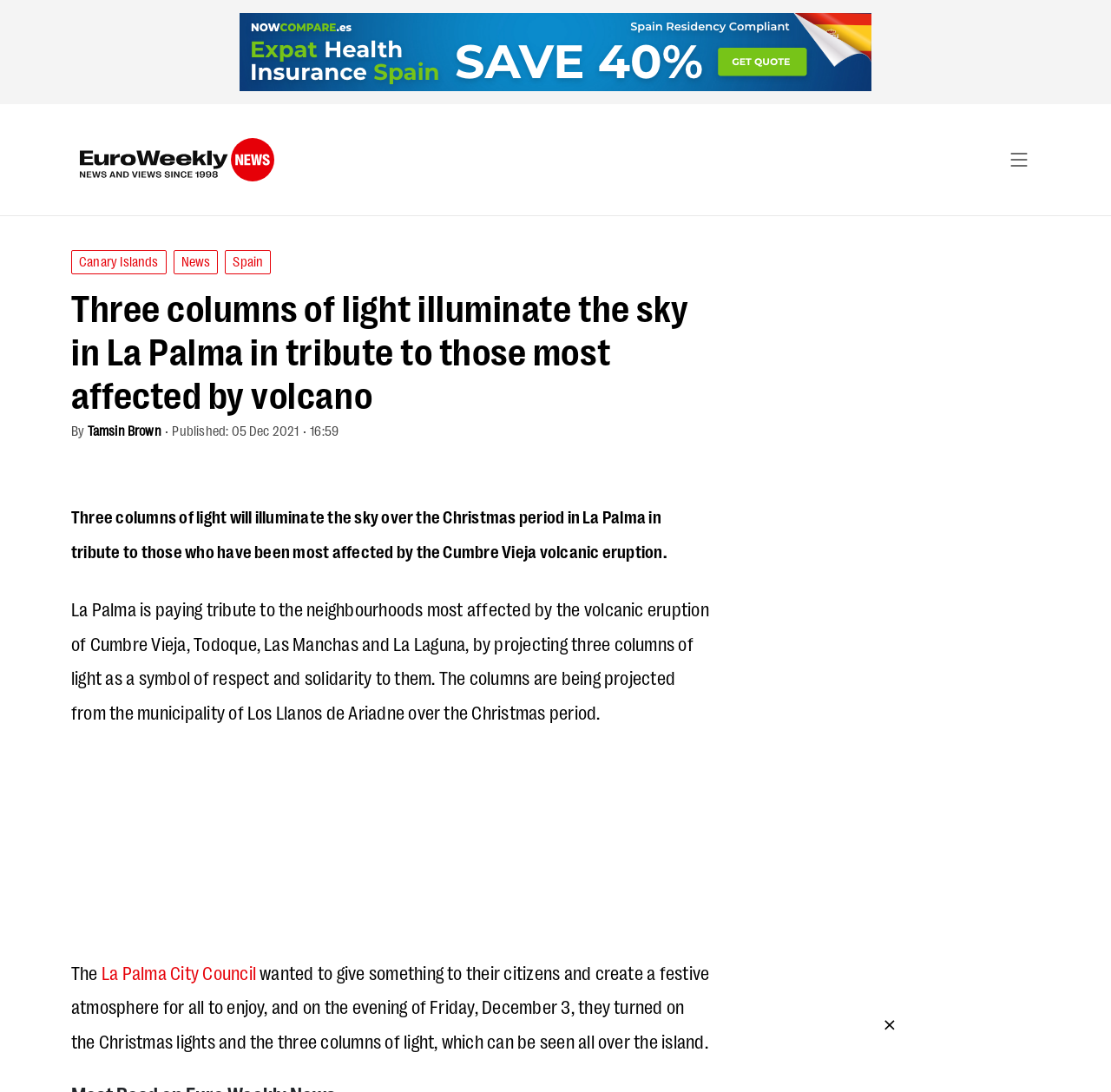Describe all the key features and sections of the webpage thoroughly.

The webpage is an article from Euro Weekly News, with the title "Three columns of light illuminate the sky in La Palma in tribute to those most affected by volcano". At the top left, there is a logo of Euro Weekly News, which is an image. Next to the logo, there are three links: "Canary Islands", "News", and "Spain", which are likely navigation links.

Below the logo and navigation links, there is a heading with the same title as the webpage. Underneath the heading, there is a byline with the author's name, "Tamsin Brown", and the publication date and time. 

The main content of the article is divided into three paragraphs. The first paragraph explains that three columns of light will illuminate the sky over the Christmas period in La Palma in tribute to those who have been most affected by the Cumbre Vieja volcanic eruption. The second paragraph provides more details about the tribute, stating that La Palma is paying respect and solidarity to the neighbourhoods most affected by the volcanic eruption. The third paragraph mentions that the La Palma City Council wanted to create a festive atmosphere and turned on the Christmas lights and the three columns of light on December 3.

At the bottom of the page, there is a link to La Palma City Council, and a small "×" symbol at the bottom right corner, likely a button to close or dismiss something.